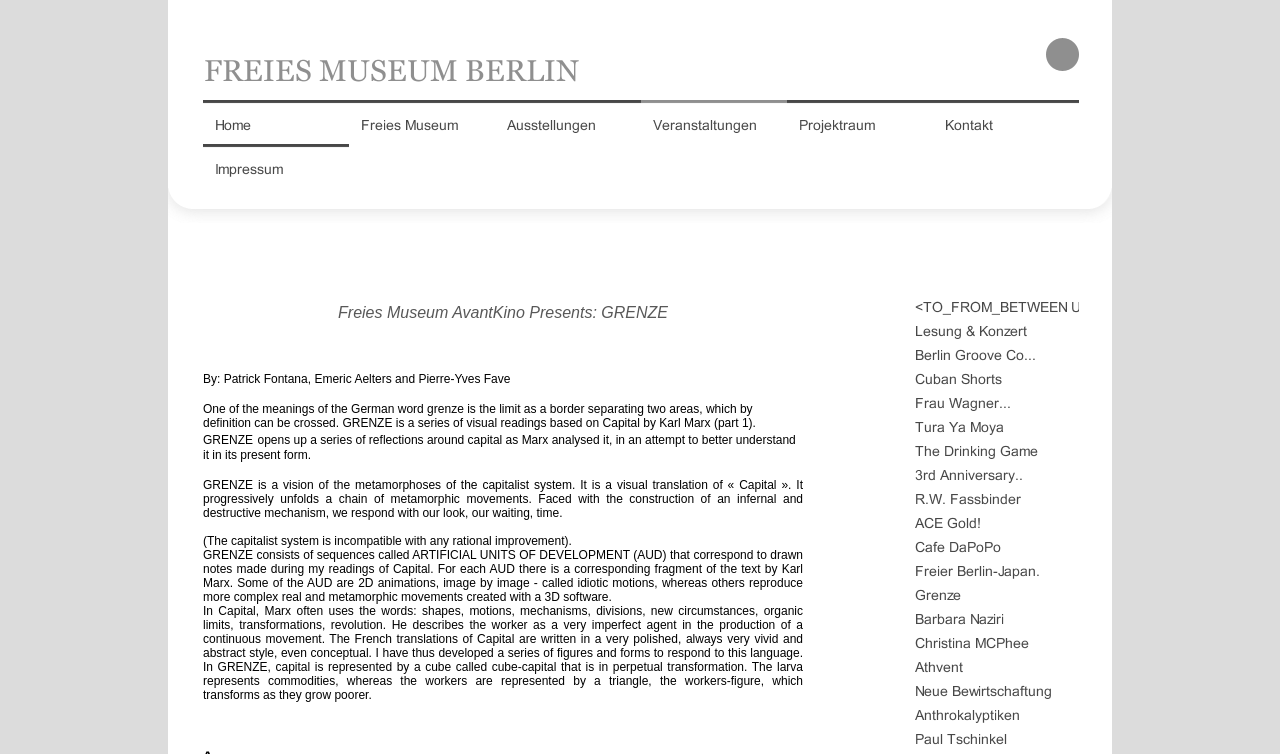Identify the bounding box coordinates for the UI element described as: "alt="Home" name="menuimg12760991" title="Home"". The coordinates should be provided as four floats between 0 and 1: [left, top, right, bottom].

[0.159, 0.172, 0.273, 0.195]